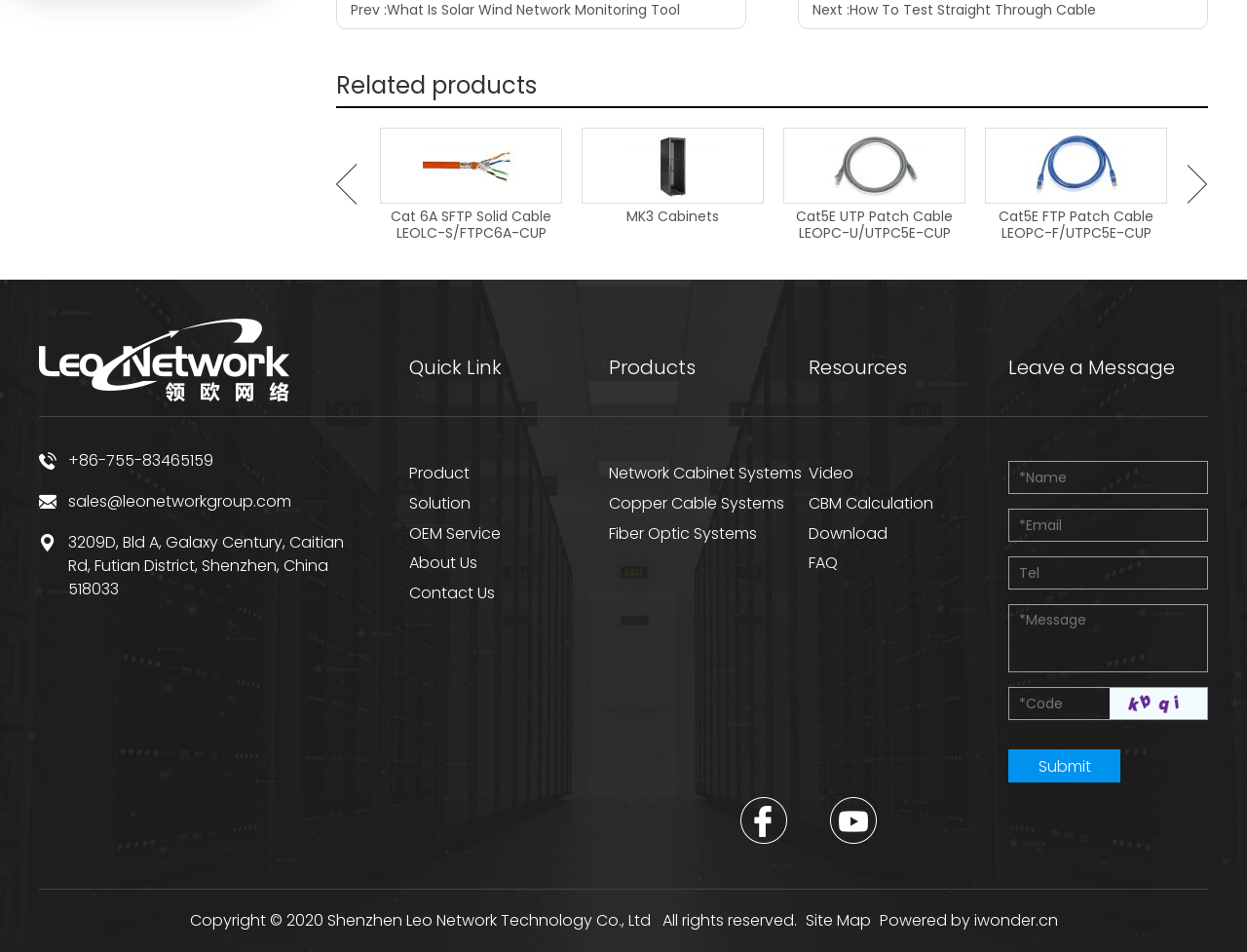Identify the bounding box coordinates for the UI element described as follows: Cat5E UTP Patch CableLEOPC-U/UTPC5E-CUP. Use the format (top-left x, top-left y, bottom-right x, bottom-right y) and ensure all values are floating point numbers between 0 and 1.

[0.305, 0.219, 0.451, 0.253]